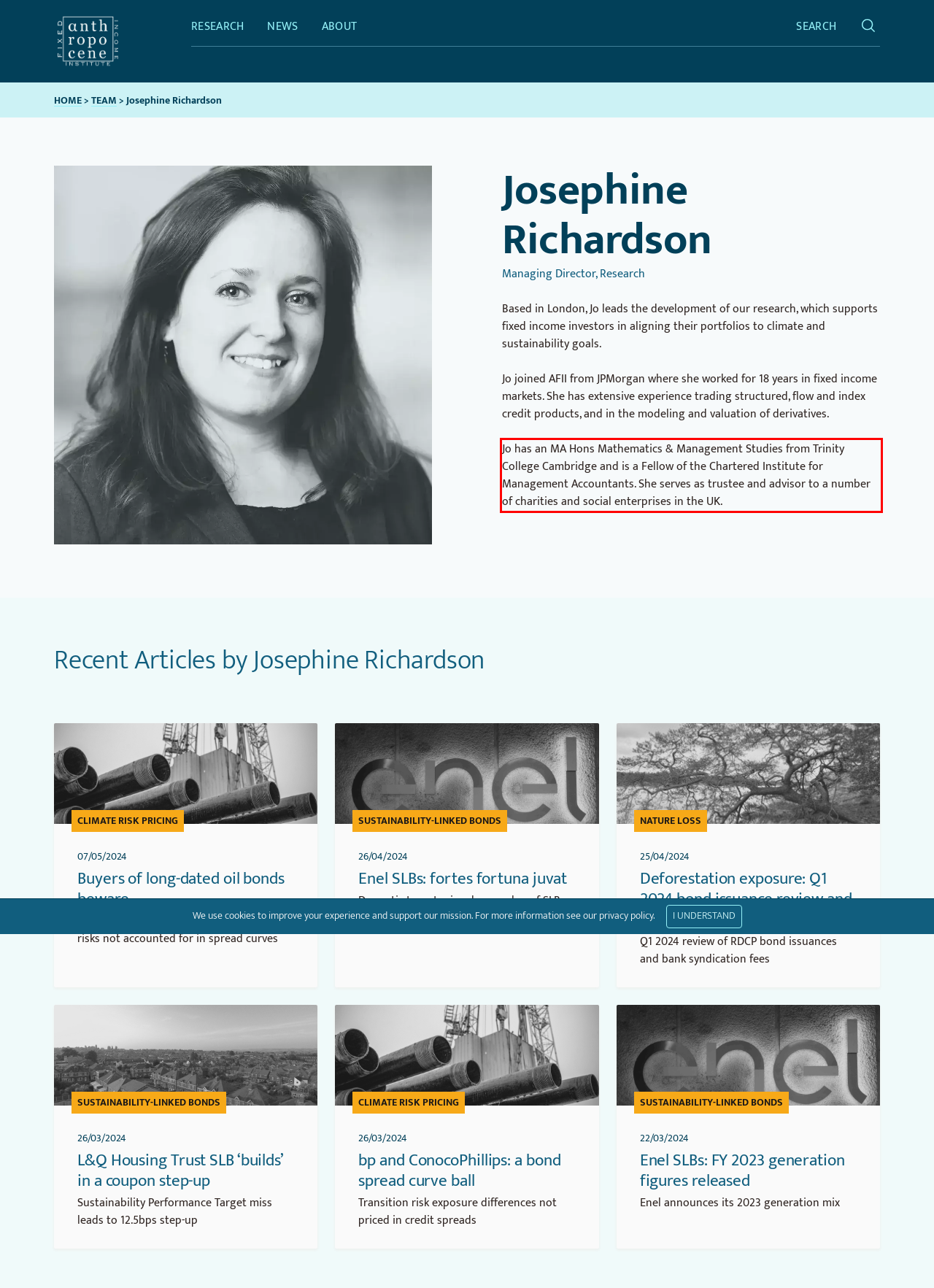Within the screenshot of the webpage, locate the red bounding box and use OCR to identify and provide the text content inside it.

Jo has an MA Hons Mathematics & Management Studies from Trinity College Cambridge and is a Fellow of the Chartered Institute for Management Accountants. She serves as trustee and advisor to a number of charities and social enterprises in the UK.